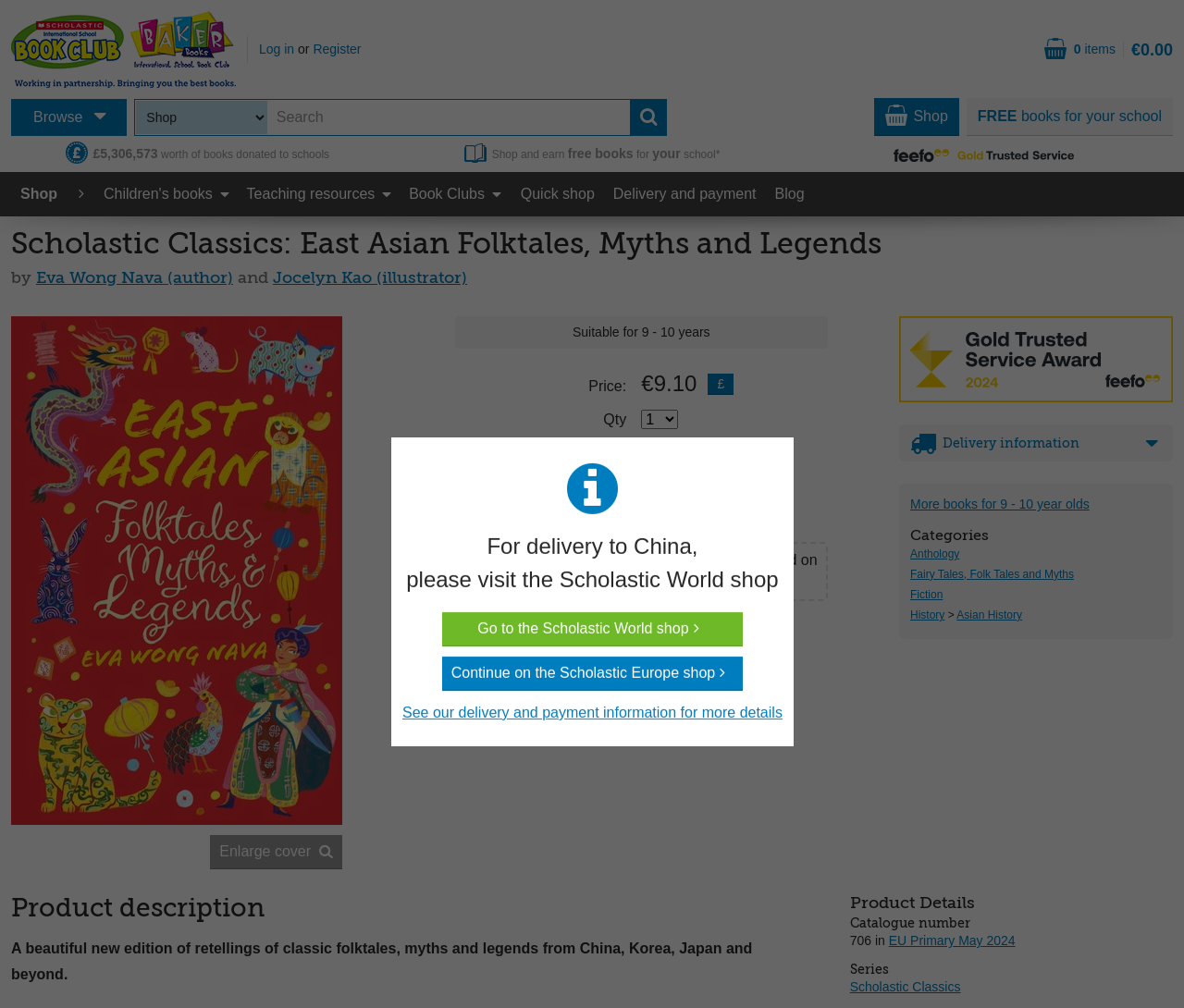Create a detailed summary of the webpage's content and design.

This webpage is about a book titled "Scholastic Classics: East Asian Folktales, Myths and Legends" by Eva Wong Nava and illustrated by Jocelyn Kao. The book's price is €9.10 or £7.00. 

At the top of the page, there is a navigation menu with links to the Scholastic website, account actions, and a basket. Below this, there is a search bar where users can search the site. 

On the left side of the page, there is a main menu with links to various sections of the website, including the shop, children's books, teaching resources, and book clubs. 

The main content of the page is dedicated to the book, with a large image of the book cover on the left and a description of the book on the right. The description includes the book's title, author, and illustrator, as well as a brief summary of the book's content. 

Below the book description, there is a section for purchasing the book, where users can select the quantity they want to buy and choose to either buy the book or use rewards. There is also a section that shows how much the school will earn if the book is purchased. 

Further down the page, there are sections for customer reviews, with an option to add a review, and a section for sharing the page on social media. 

At the bottom of the page, there is a section with delivery information, including details about free postage to schools and delivery times.